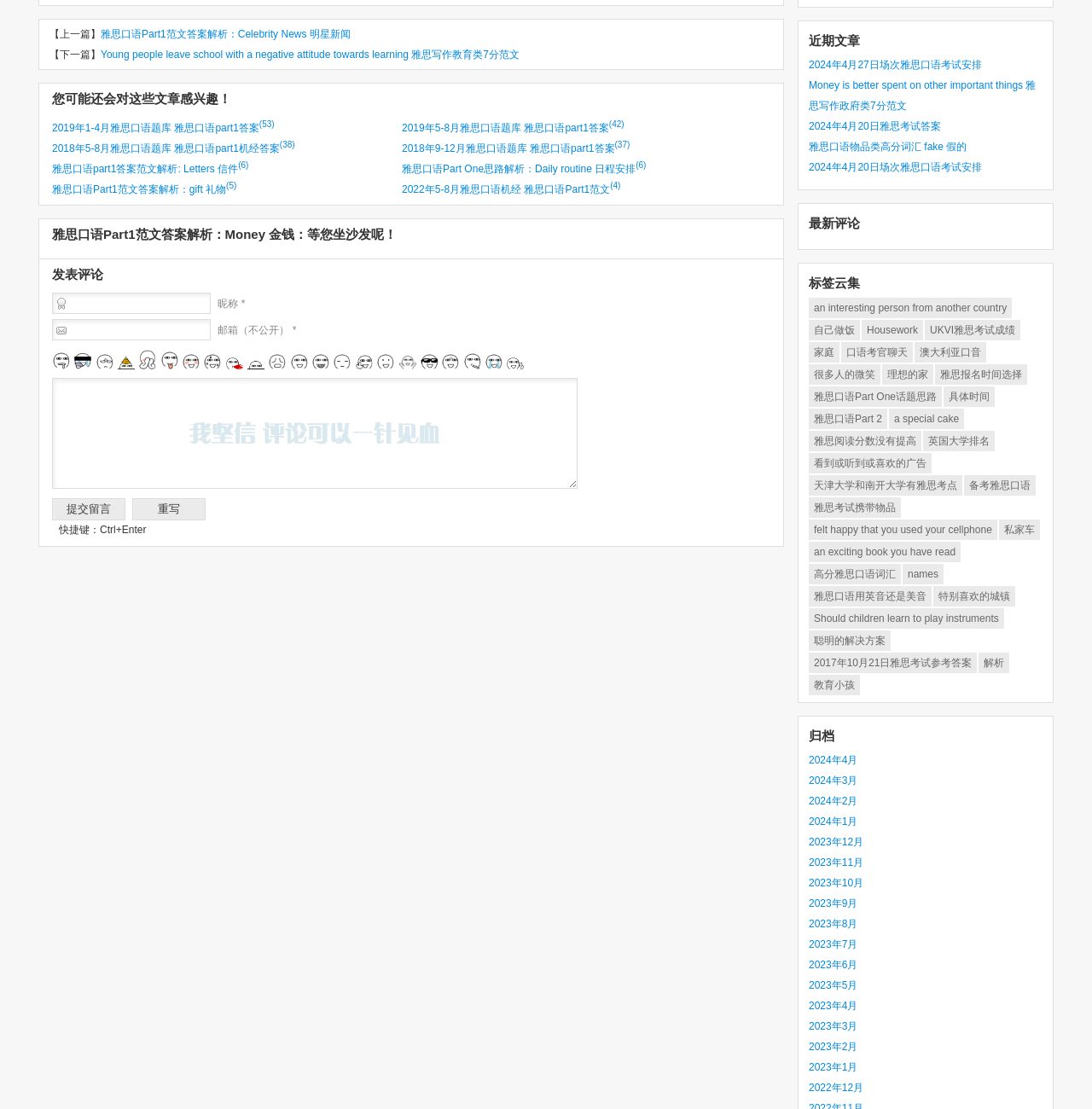Using the provided description: "2019年1-4月雅思口语题库 雅思口语part1答案(53)", find the bounding box coordinates of the corresponding UI element. The output should be four float numbers between 0 and 1, in the format [left, top, right, bottom].

[0.048, 0.146, 0.285, 0.158]